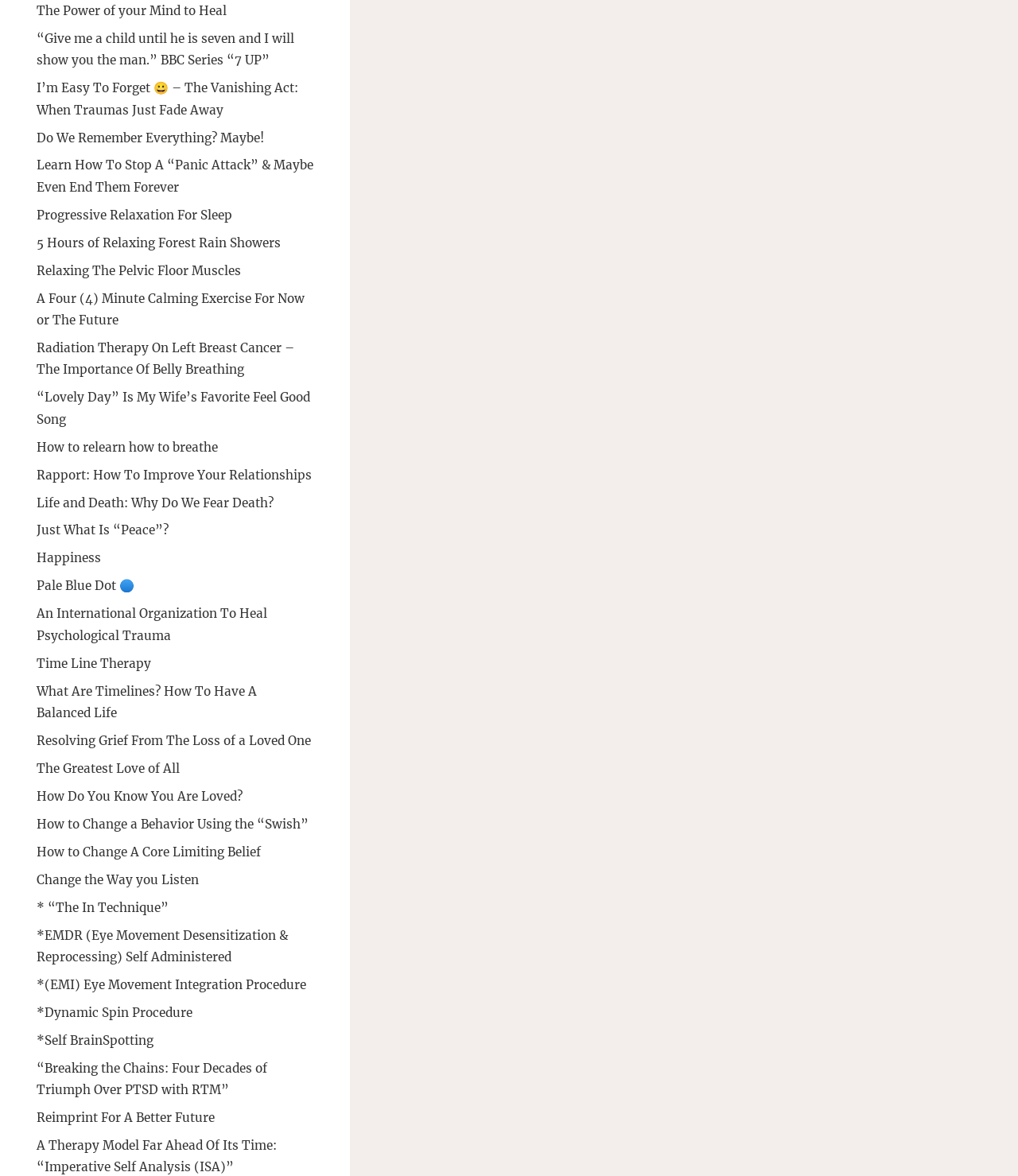Look at the image and write a detailed answer to the question: 
What is the theme of the link 'Pale Blue Dot'

Based on the title of the link 'Pale Blue Dot', I infer that the theme is related to peace and reflection, as the phrase 'Pale Blue Dot' is often associated with a sense of perspective and calmness.